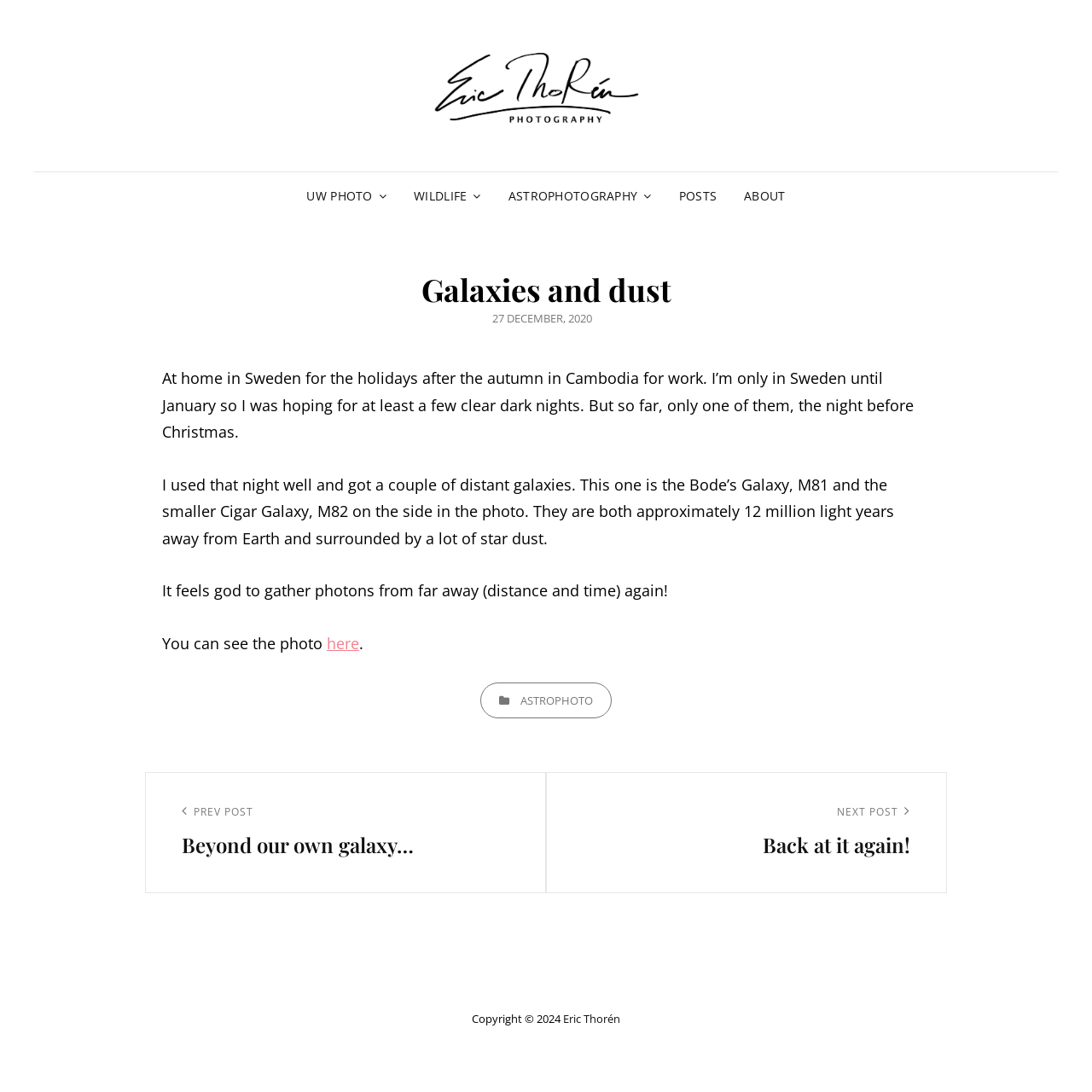Please identify the bounding box coordinates of the area that needs to be clicked to follow this instruction: "read about astrophotography".

[0.453, 0.158, 0.609, 0.202]